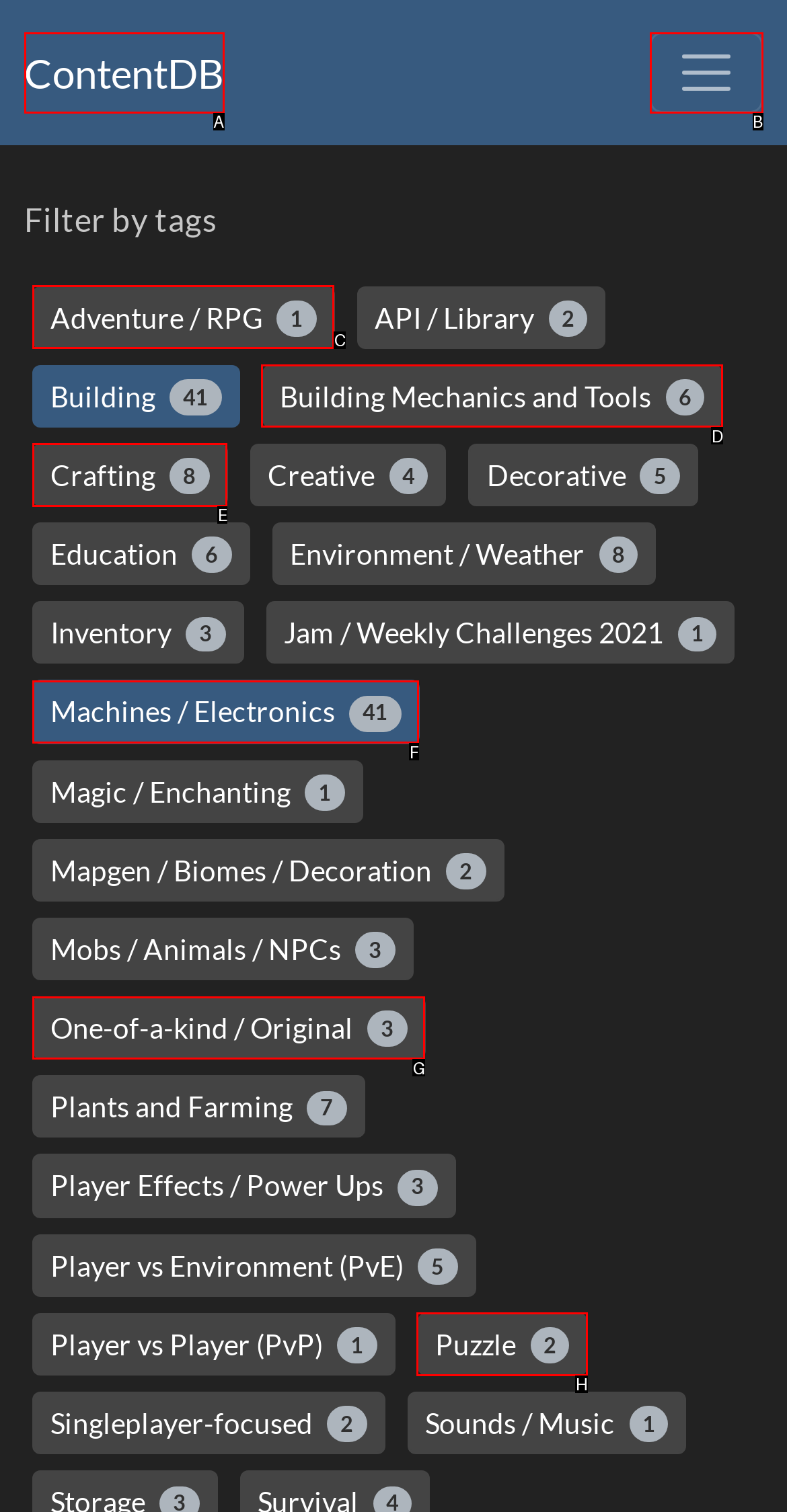Using the description: ContentDB, find the HTML element that matches it. Answer with the letter of the chosen option.

A